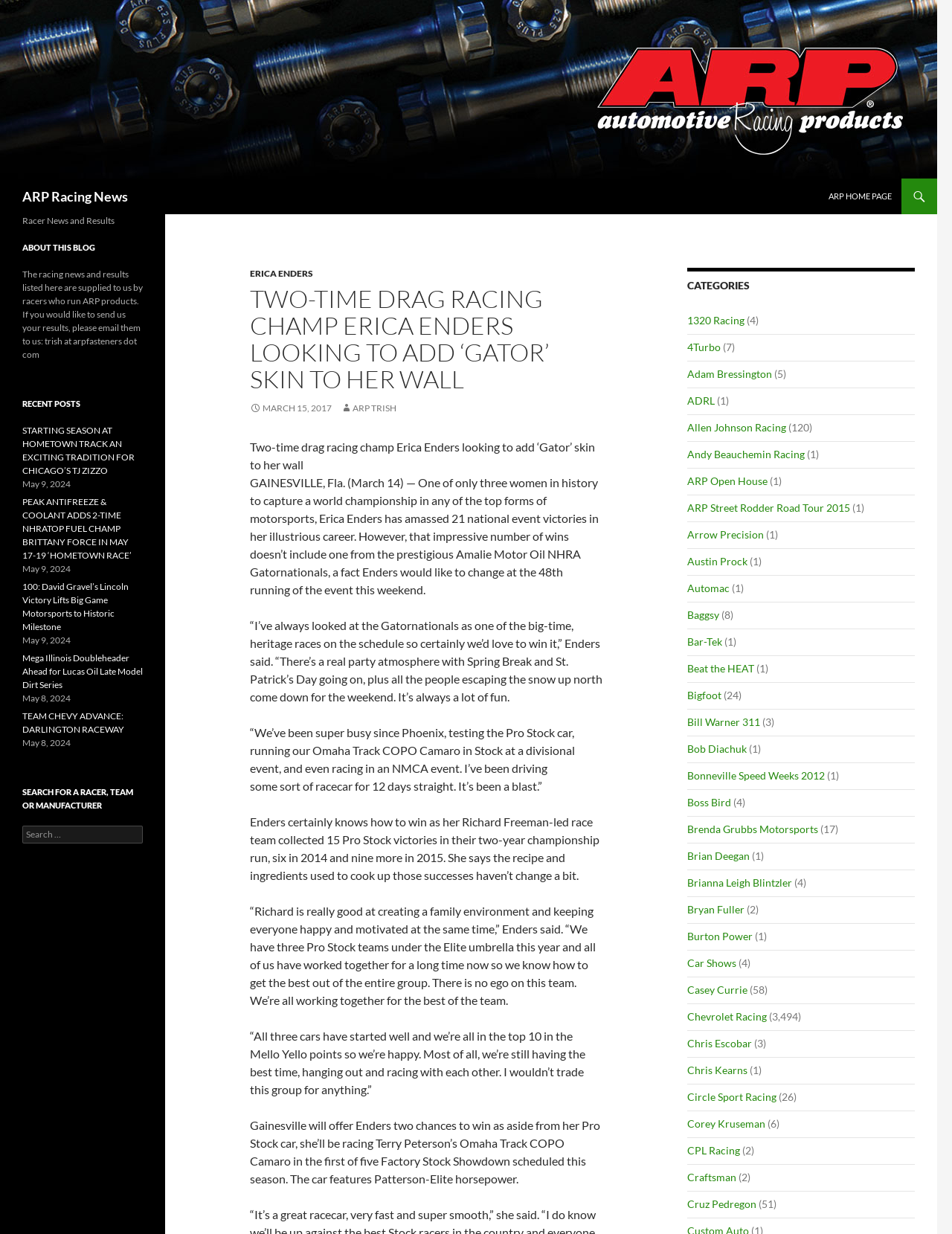Please identify the bounding box coordinates of where to click in order to follow the instruction: "Go to Erica Enders' page".

[0.262, 0.217, 0.329, 0.226]